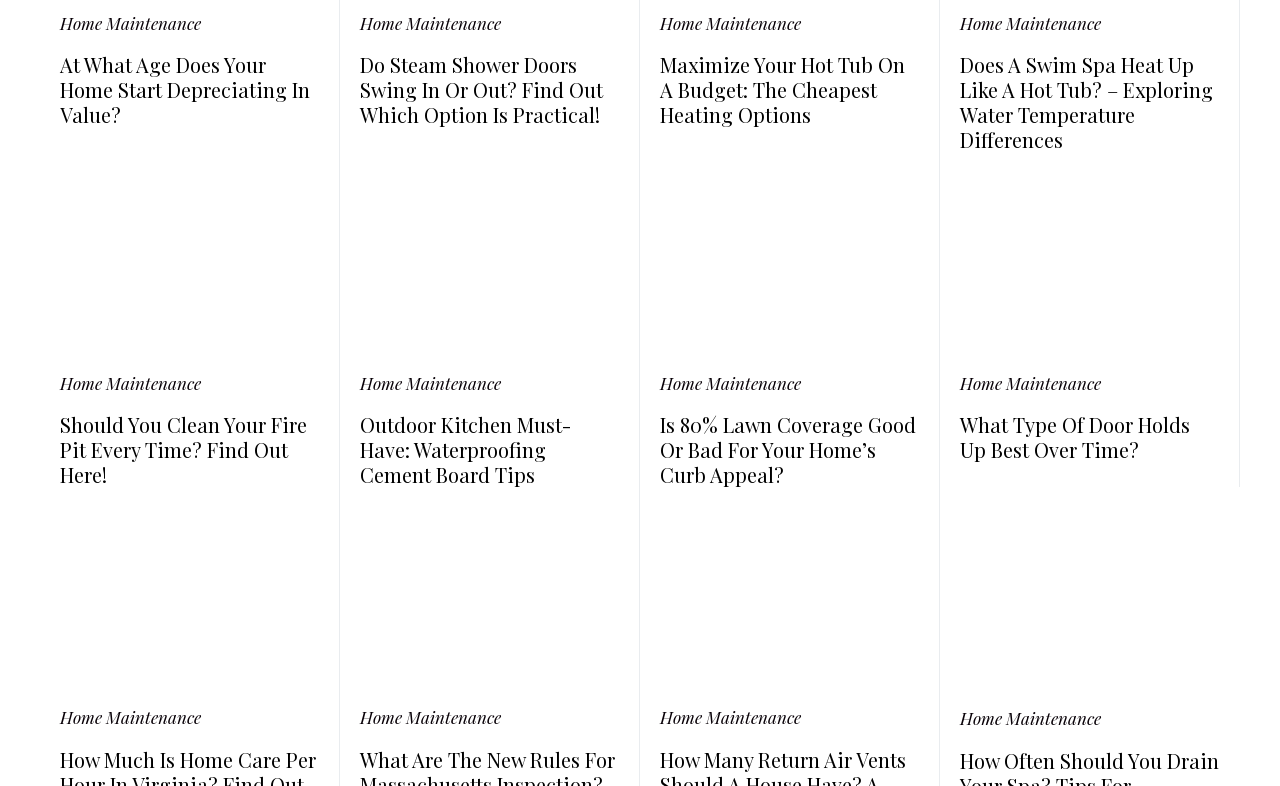Locate the bounding box coordinates of the clickable part needed for the task: "View 'Should You Clean Your Fire Pit Every Time? Find Out Here!' article".

[0.047, 0.524, 0.249, 0.62]